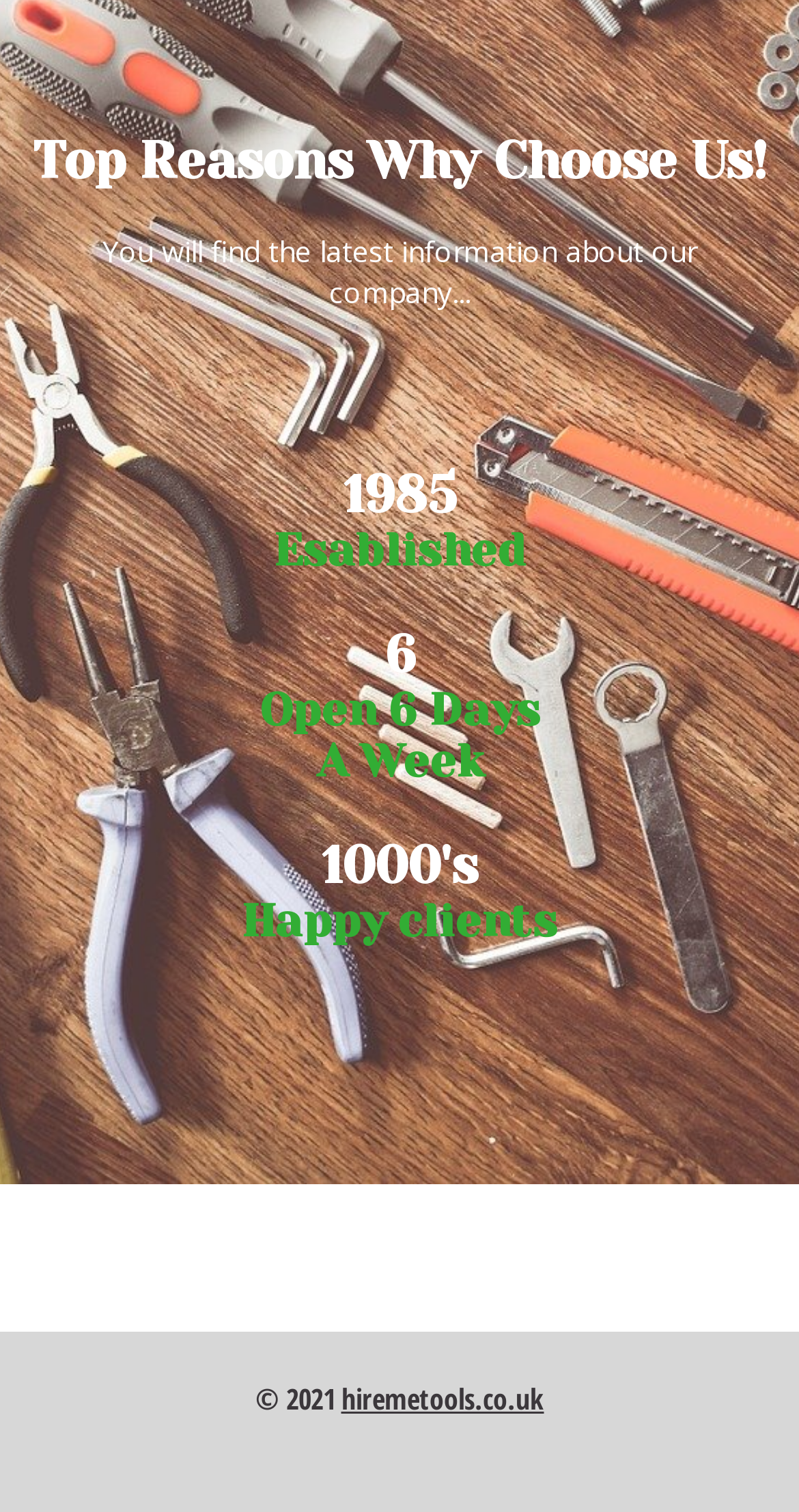Given the content of the image, can you provide a detailed answer to the question?
What is the approximate number of happy clients?

The answer can be found in the heading element with the text '1000's' and 'Happy clients' which are vertically aligned and close to each other, indicating that the company has thousands of happy clients.